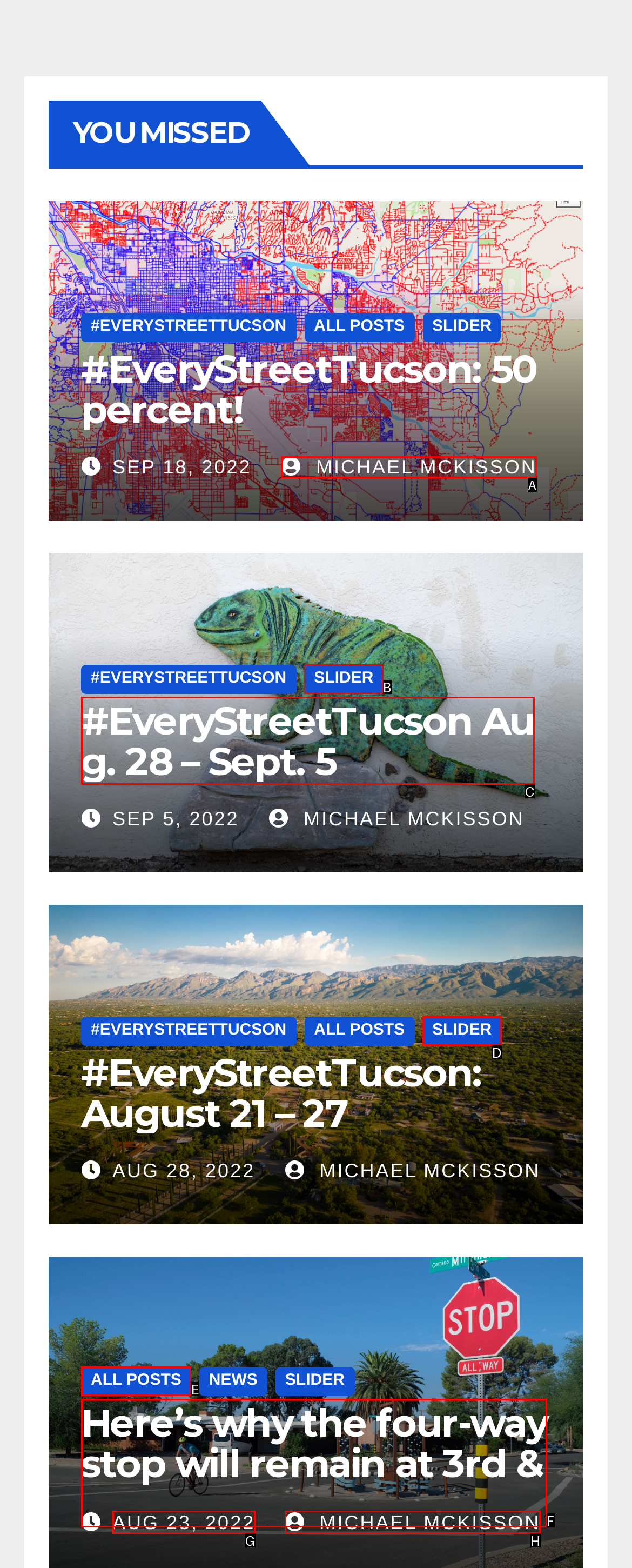Choose the letter of the option you need to click to Read the post from 'MICHAEL MCKISSON' on 'SEP 18, 2022'. Answer with the letter only.

A